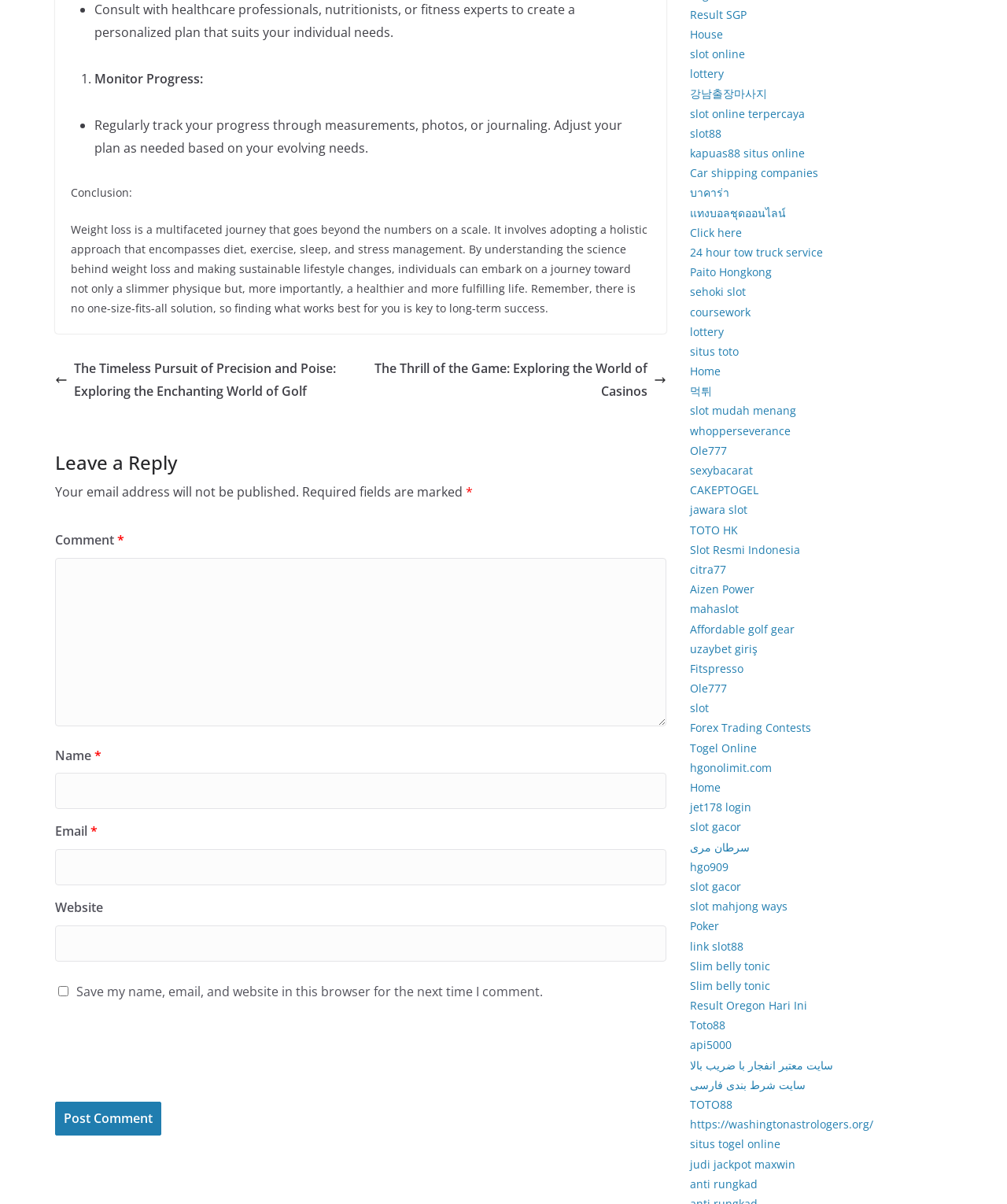Determine the bounding box coordinates of the target area to click to execute the following instruction: "Enter your name in the 'Name' field."

[0.055, 0.642, 0.662, 0.672]